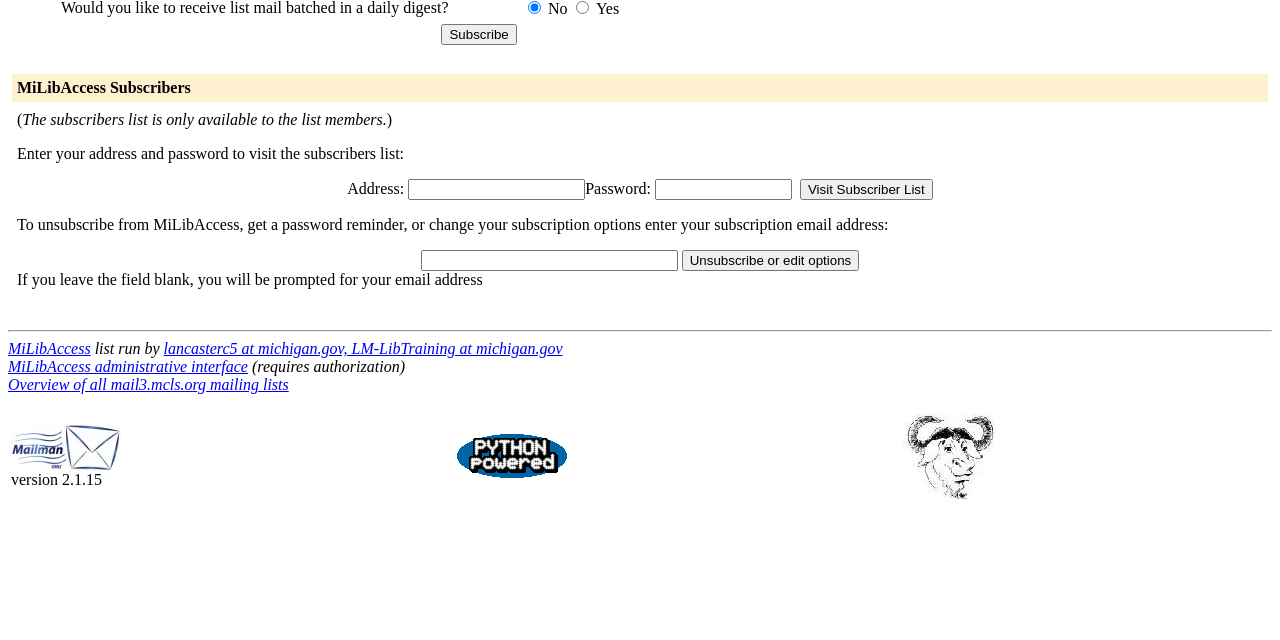Predict the bounding box for the UI component with the following description: "name="email"".

[0.329, 0.391, 0.529, 0.423]